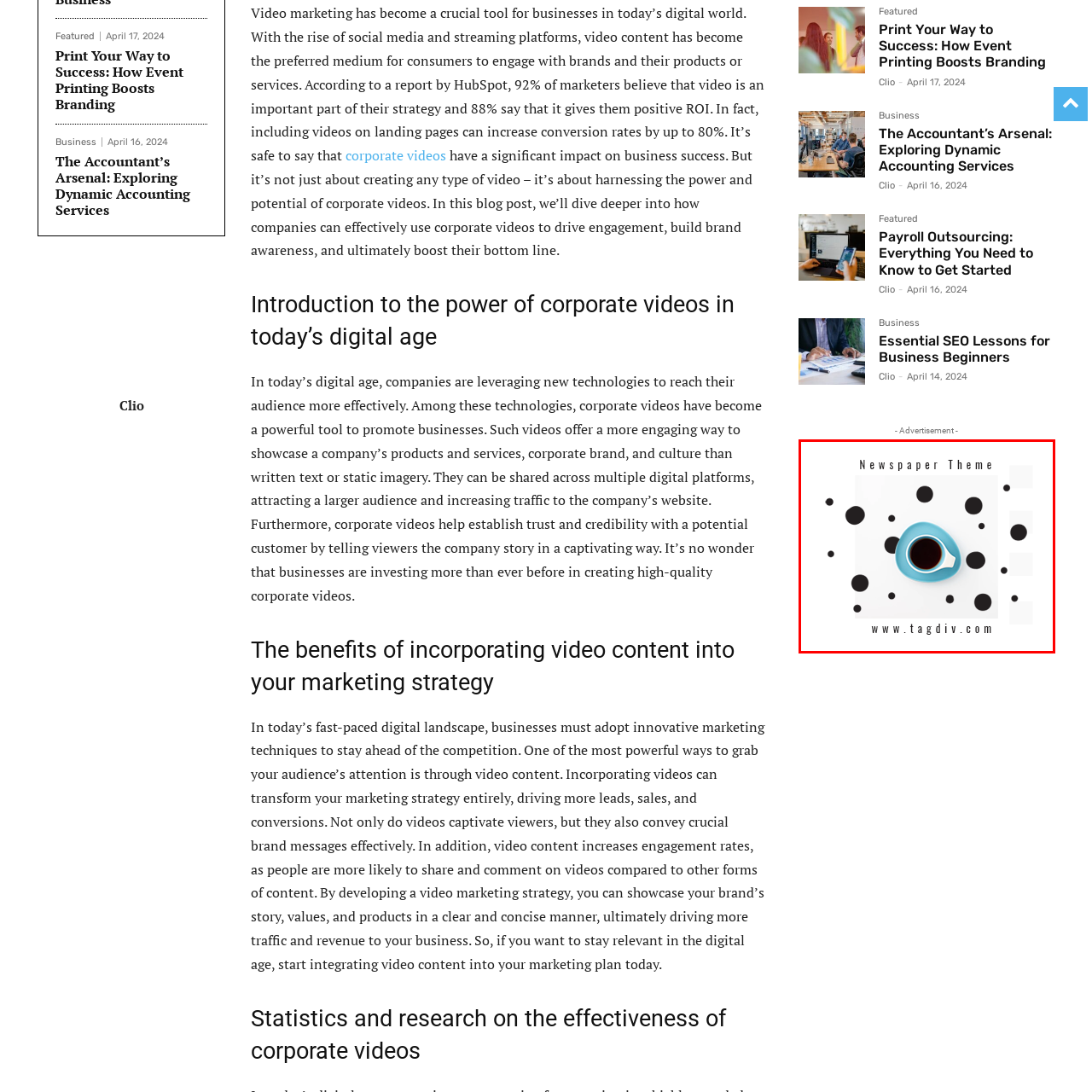Thoroughly describe the content of the image found within the red border.

The image features a stylish composition centered around a blue triangular coffee cup, filled with dark coffee, placed on a white background. Surrounding the cup are several abstract black circles, adding a modern and playful aesthetic to the design. The overall theme suggests a contemporary and minimalistic approach, resonating with digital and editorial styles. At the bottom, the text reads "Newspaper Theme" and the website "www.tagdiv.com," hinting at a branding or design context focused on themes for online media or publications.